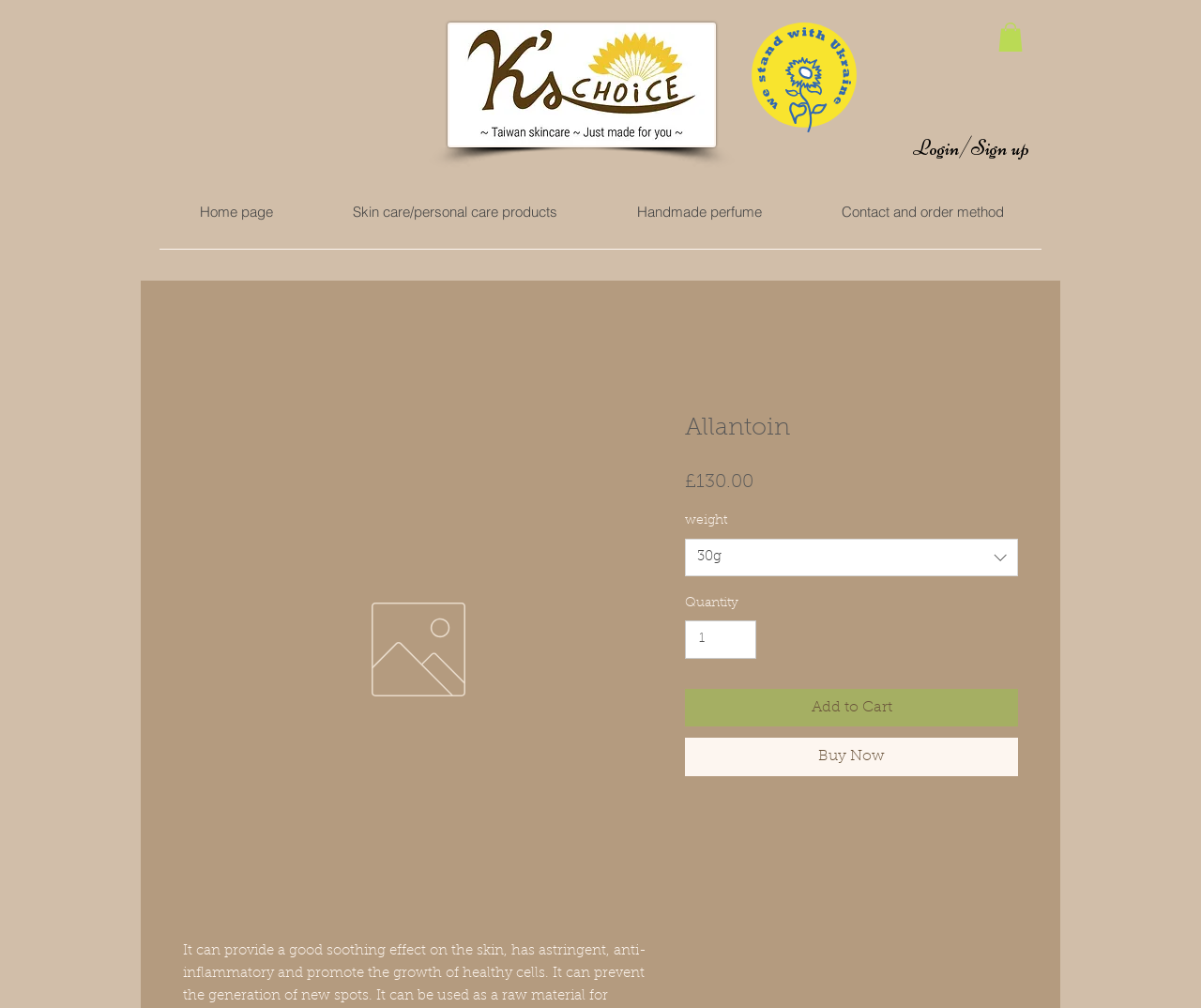Use a single word or phrase to answer the question:
What type of products are available on this website?

Skin care and perfume